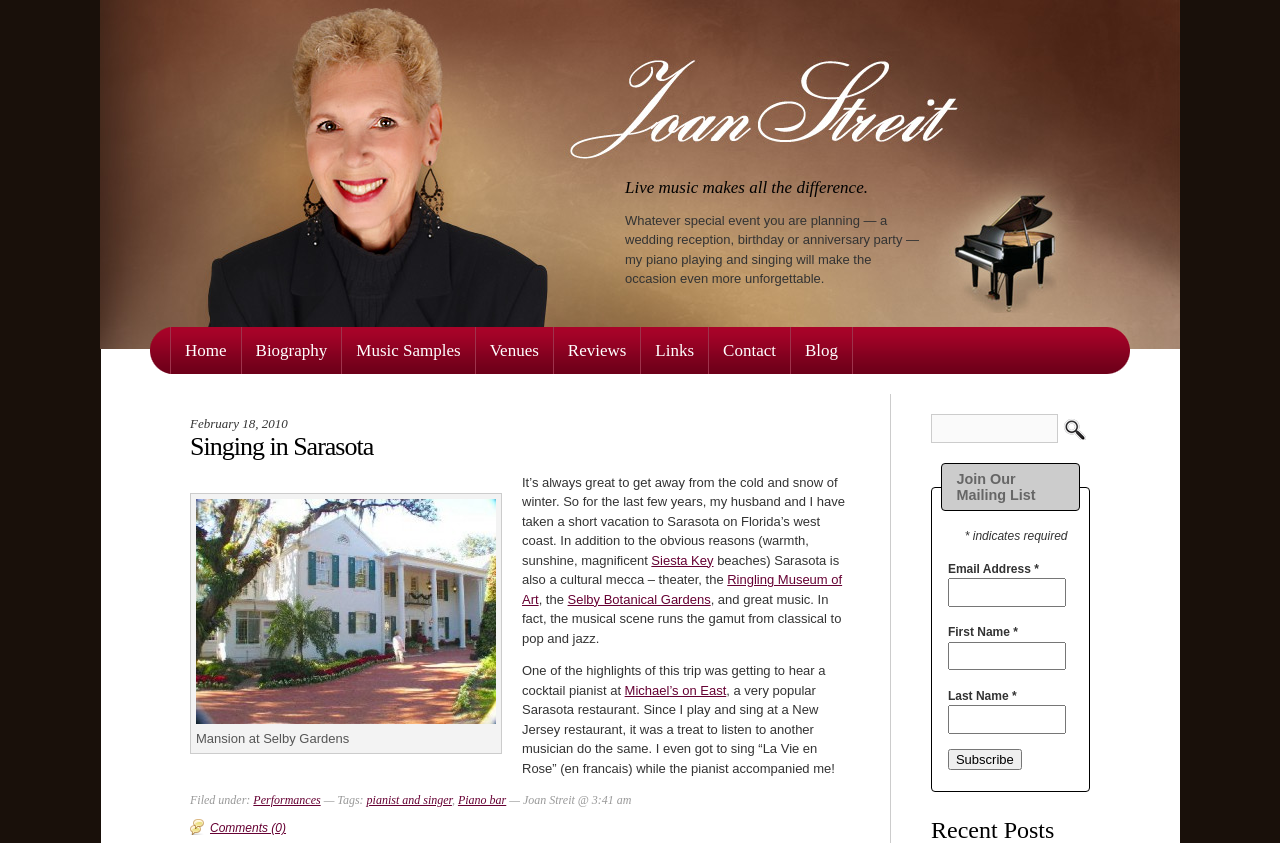Please determine the bounding box coordinates of the element to click on in order to accomplish the following task: "Click the 'Home' link". Ensure the coordinates are four float numbers ranging from 0 to 1, i.e., [left, top, right, bottom].

[0.134, 0.388, 0.189, 0.444]